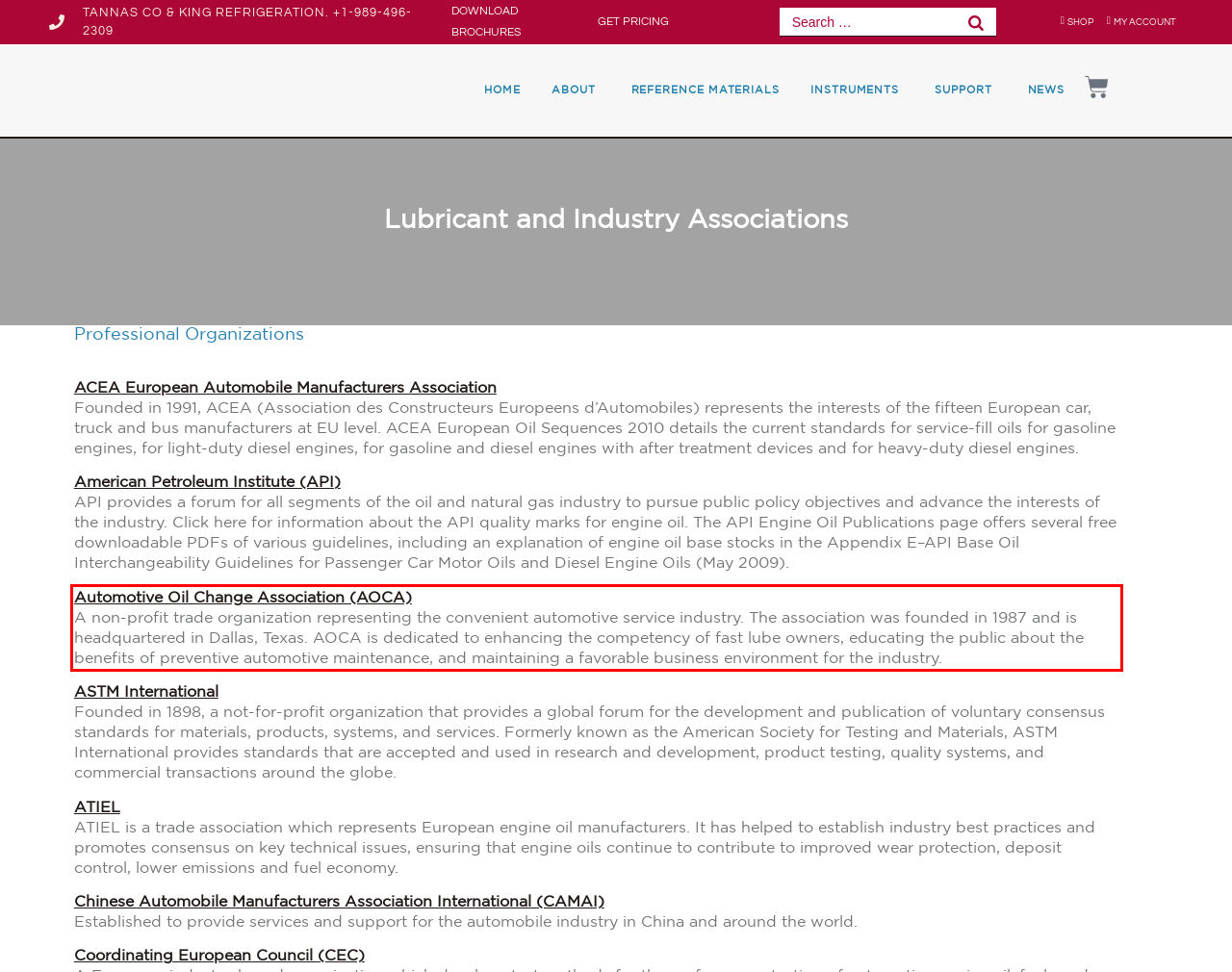You are given a screenshot of a webpage with a UI element highlighted by a red bounding box. Please perform OCR on the text content within this red bounding box.

Automotive Oil Change Association (AOCA) A non-profit trade organization representing the convenient automotive service industry. The association was founded in 1987 and is headquartered in Dallas, Texas. AOCA is dedicated to enhancing the competency of fast lube owners, educating the public about the benefits of preventive automotive maintenance, and maintaining a favorable business environment for the industry.